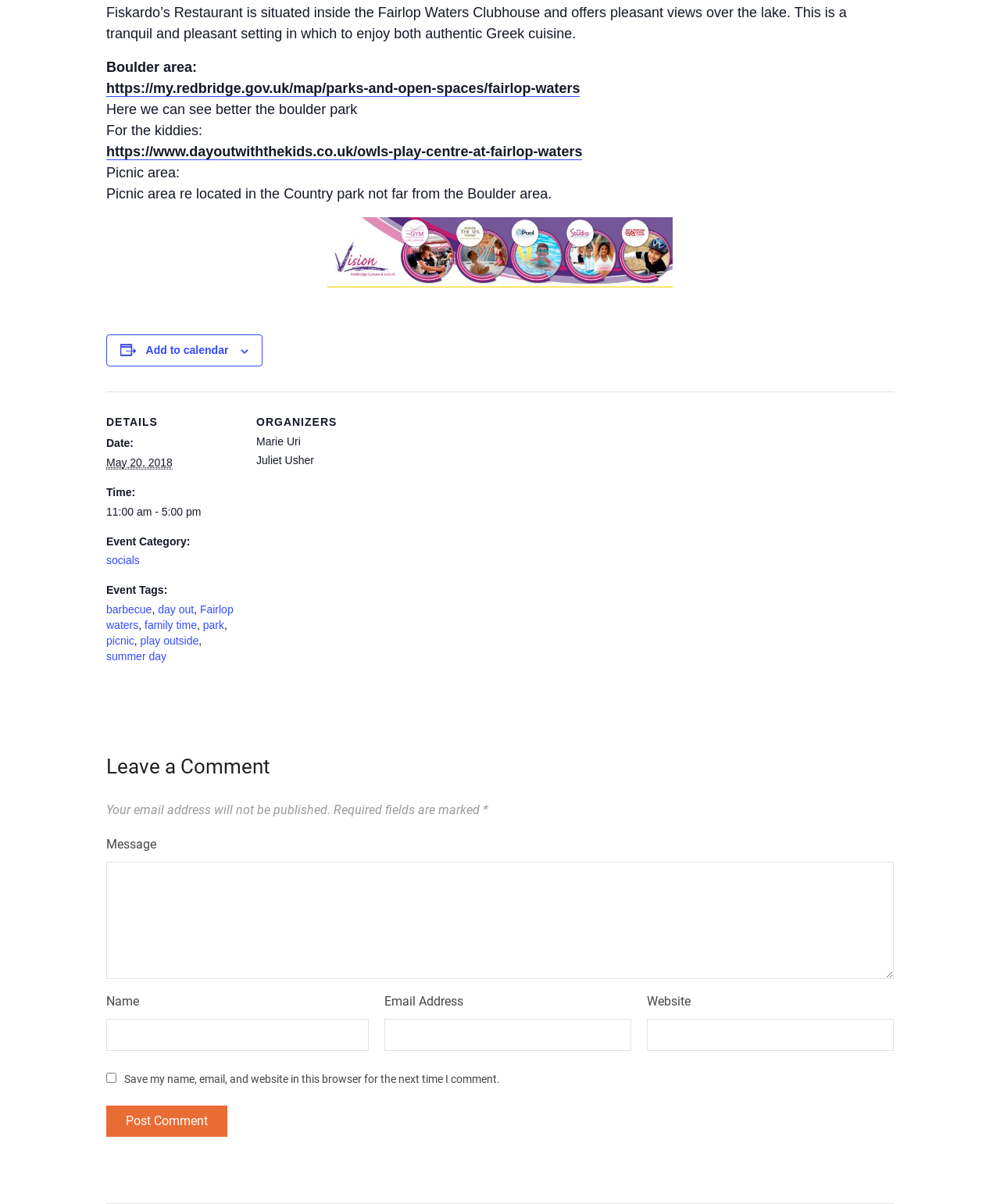Determine the bounding box coordinates for the area that needs to be clicked to fulfill this task: "Click the 'Add to calendar' button". The coordinates must be given as four float numbers between 0 and 1, i.e., [left, top, right, bottom].

[0.146, 0.286, 0.228, 0.296]